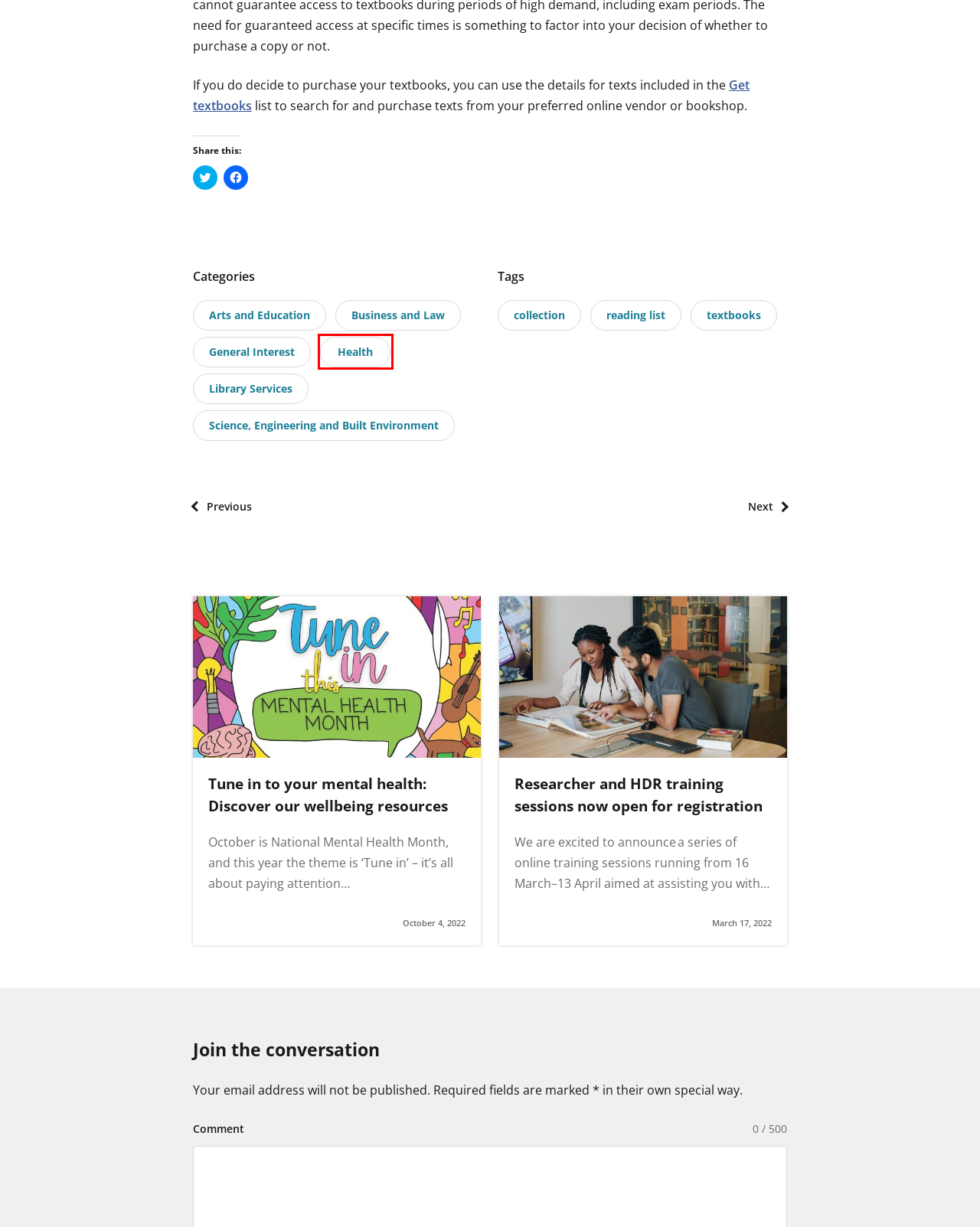Given a webpage screenshot featuring a red rectangle around a UI element, please determine the best description for the new webpage that appears after the element within the bounding box is clicked. The options are:
A. Tune in to your mental health: Discover our wellbeing resources – Article
B. Business and Law – Article
C. Health – Article
D. collection – Article
E. Science, Engineering and Built Environment – Article
F. Arts and Education – Article
G. reading list – Article
H. Researcher and HDR training sessions now open for registration – Article

C